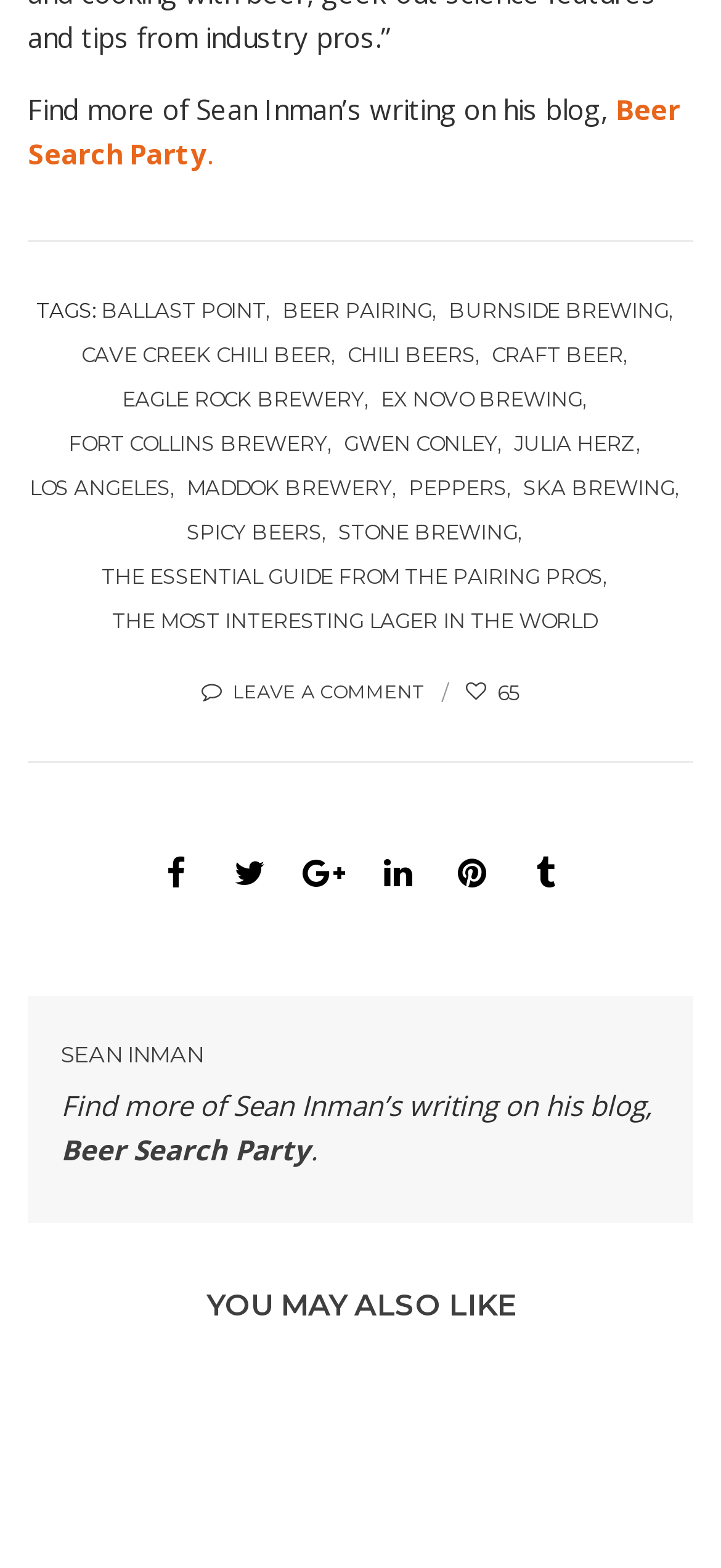What type of content is listed under 'YOU MAY ALSO LIKE'?
Refer to the image and provide a concise answer in one word or phrase.

Related articles